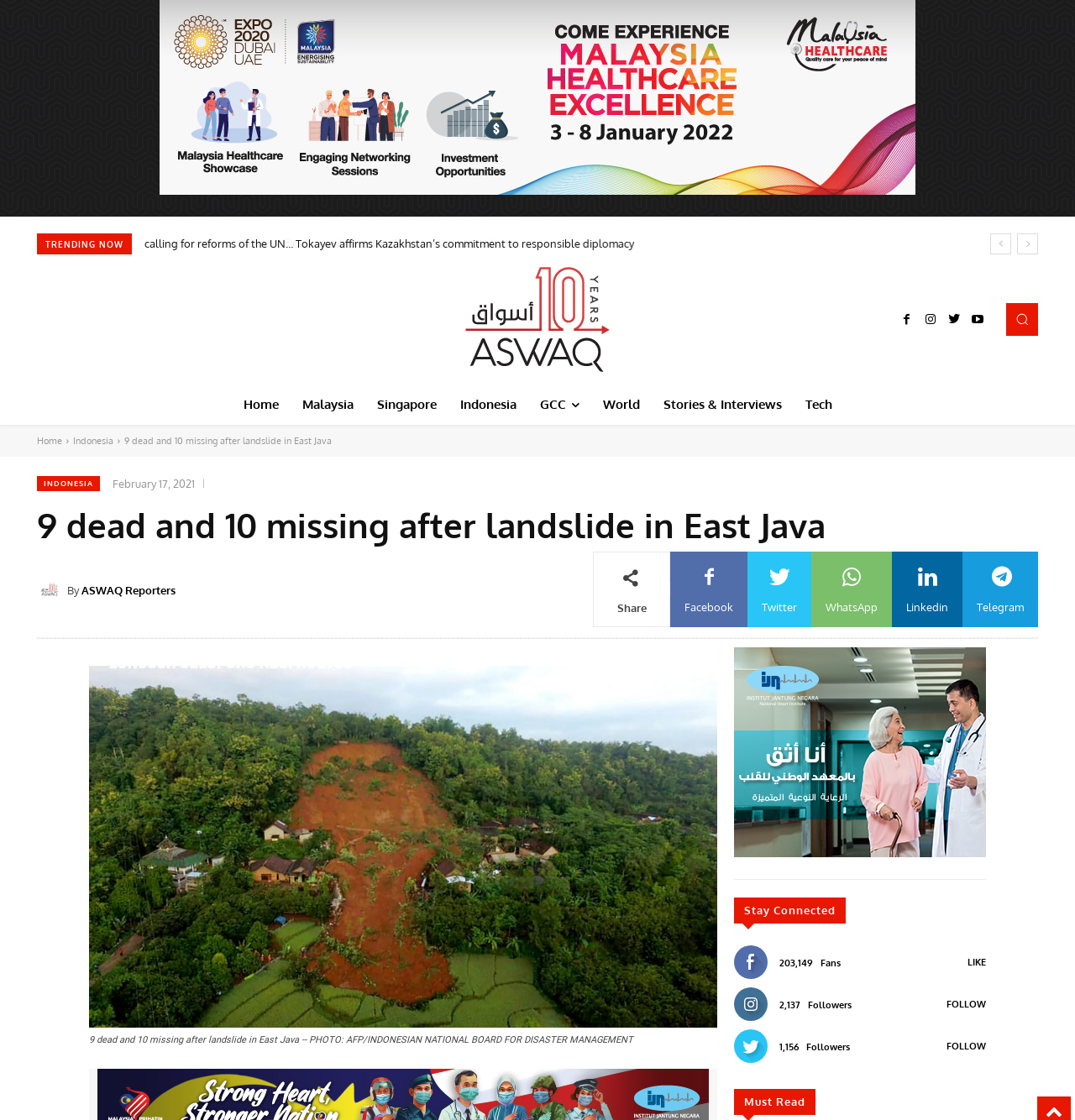Can you find the bounding box coordinates for the element to click on to achieve the instruction: "View the news about landslide in East Java"?

[0.034, 0.45, 0.768, 0.486]